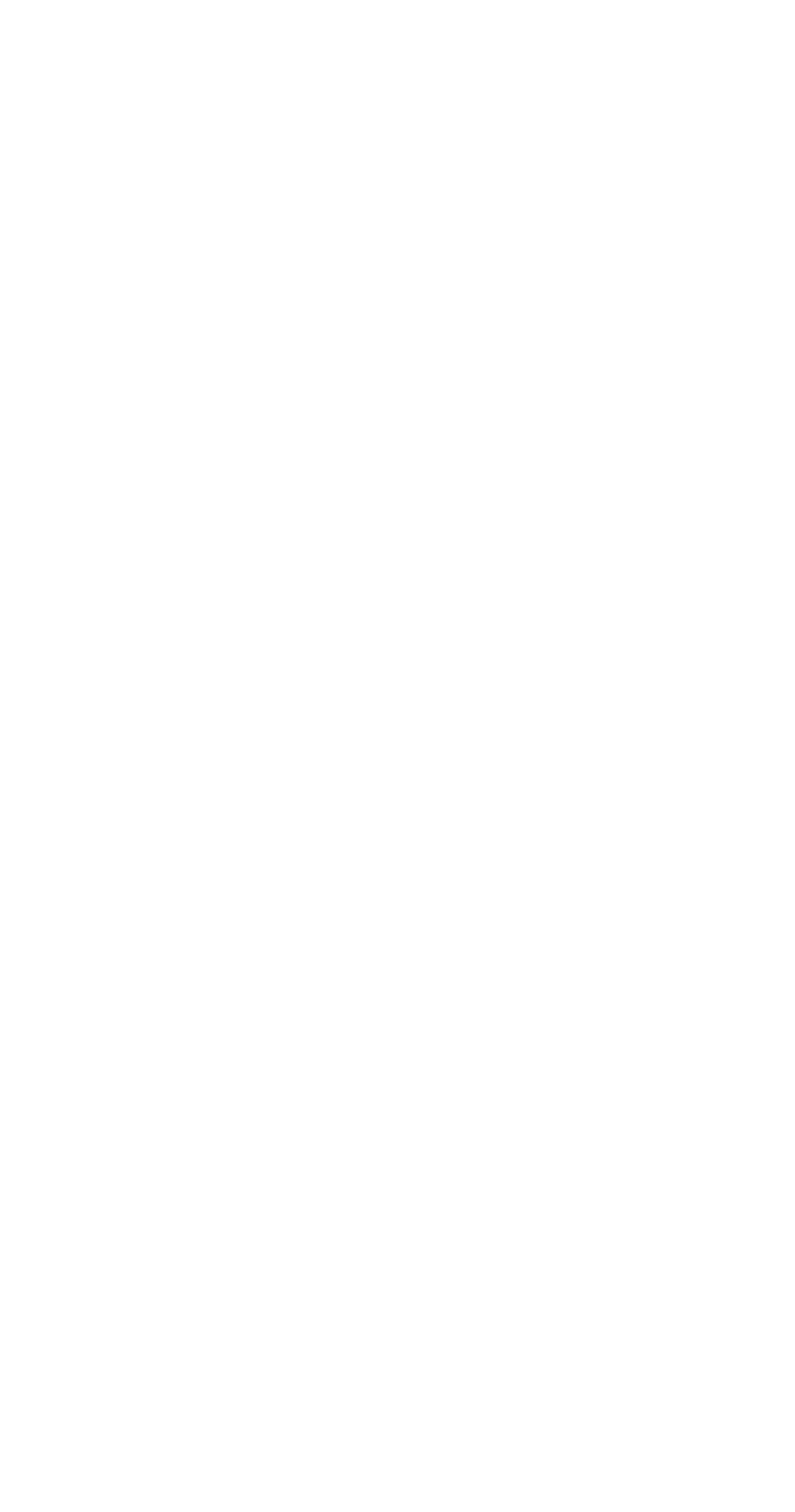Specify the bounding box coordinates of the area to click in order to follow the given instruction: "Click on the button to load more news."

[0.659, 0.88, 0.751, 0.915]